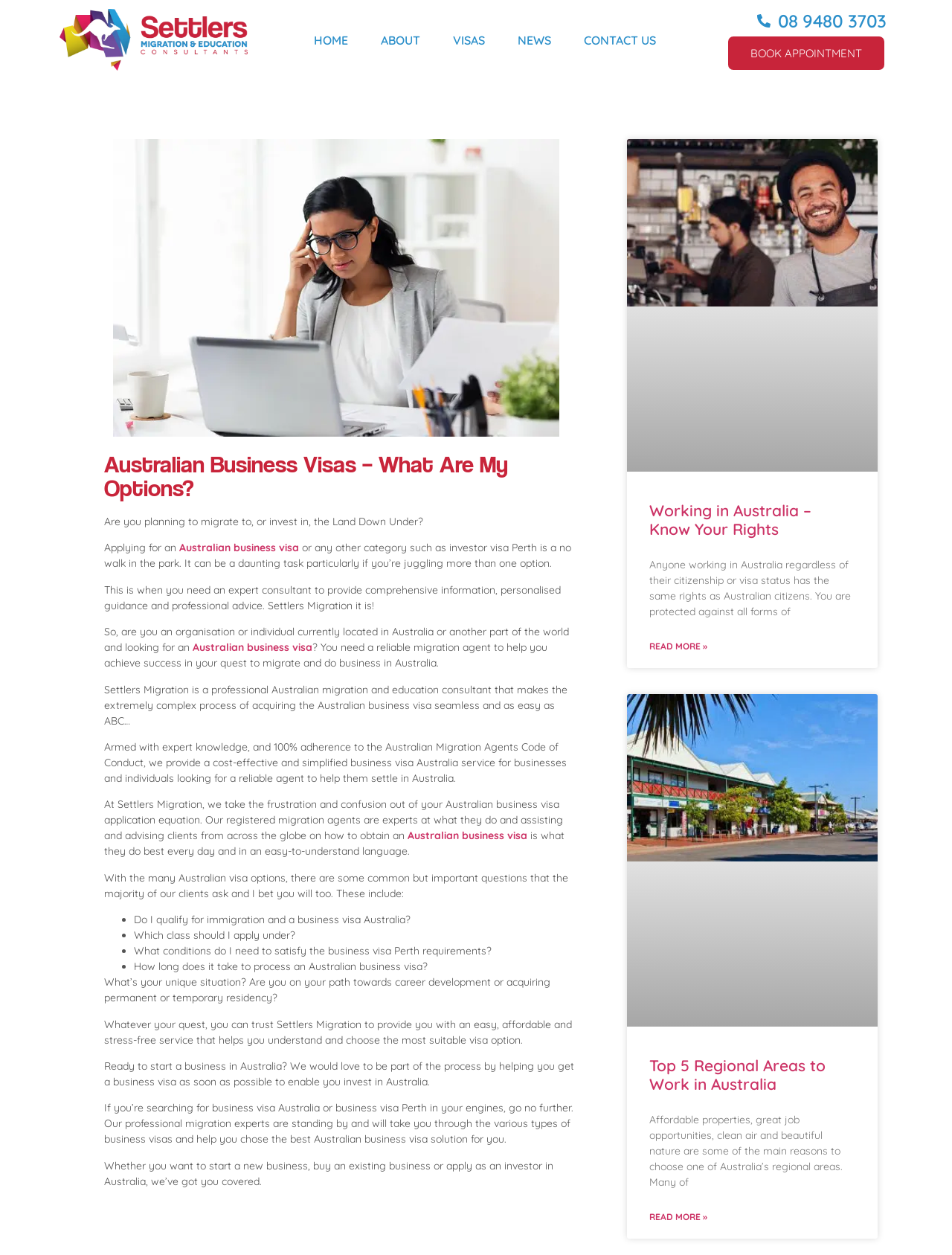Please identify the bounding box coordinates of the area I need to click to accomplish the following instruction: "Click the 'Australian business visa' link".

[0.188, 0.431, 0.314, 0.442]